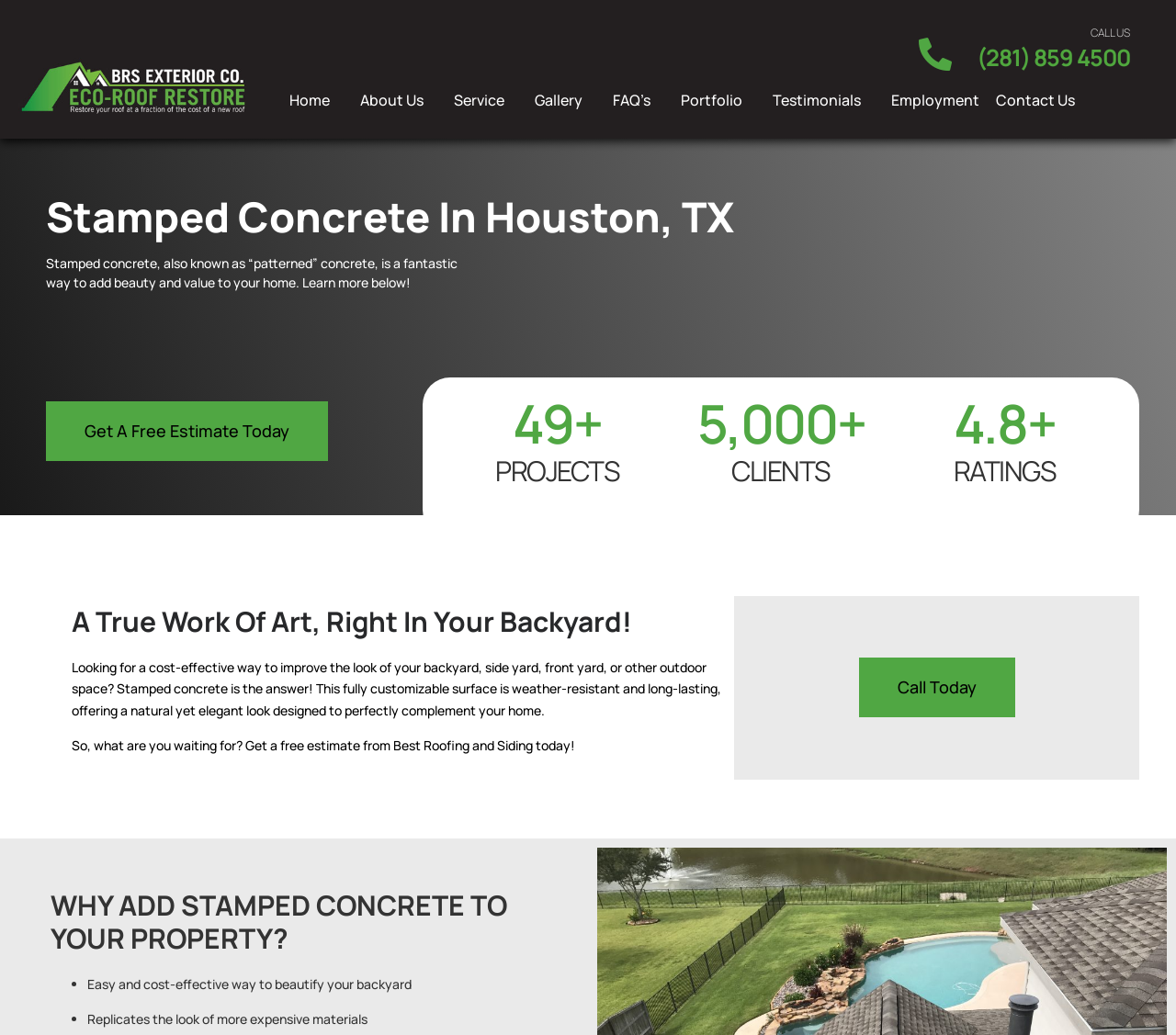What is the rating of the company?
Could you give a comprehensive explanation in response to this question?

I found this rating by looking at the section where it says 'RATINGS' and then the rating '4.8' is provided.